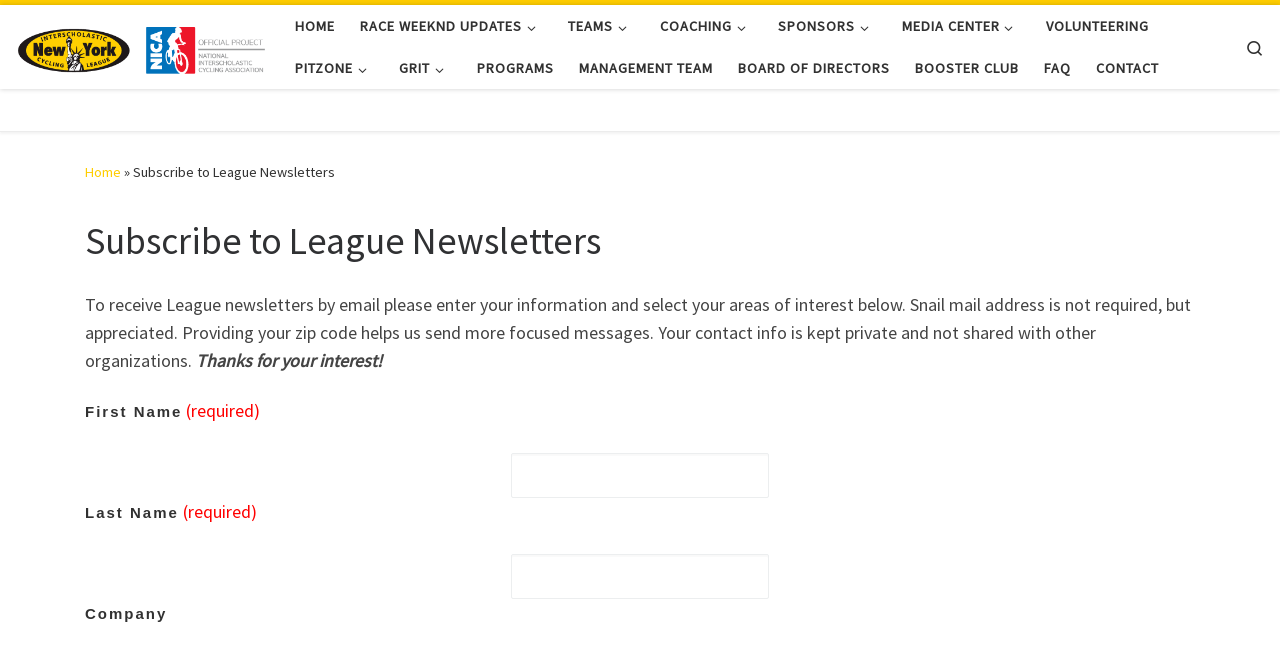What information is required to subscribe to newsletters?
Please utilize the information in the image to give a detailed response to the question.

According to the webpage, the only required information to subscribe to newsletters is the user's First Name, as indicated by the '(required)' label next to the First Name field.